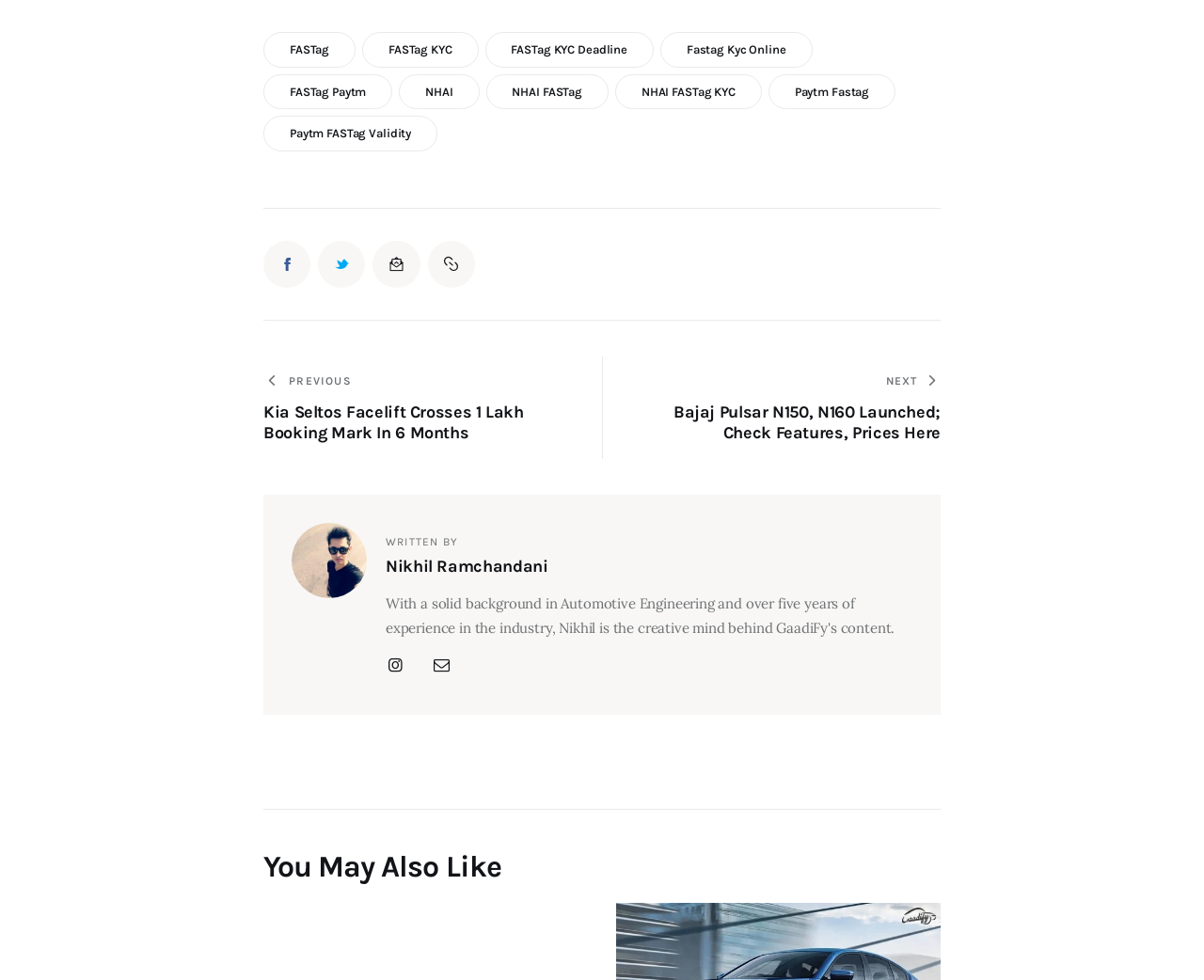Please specify the bounding box coordinates of the clickable section necessary to execute the following command: "Click on Paytm FASTag link".

[0.638, 0.075, 0.744, 0.111]